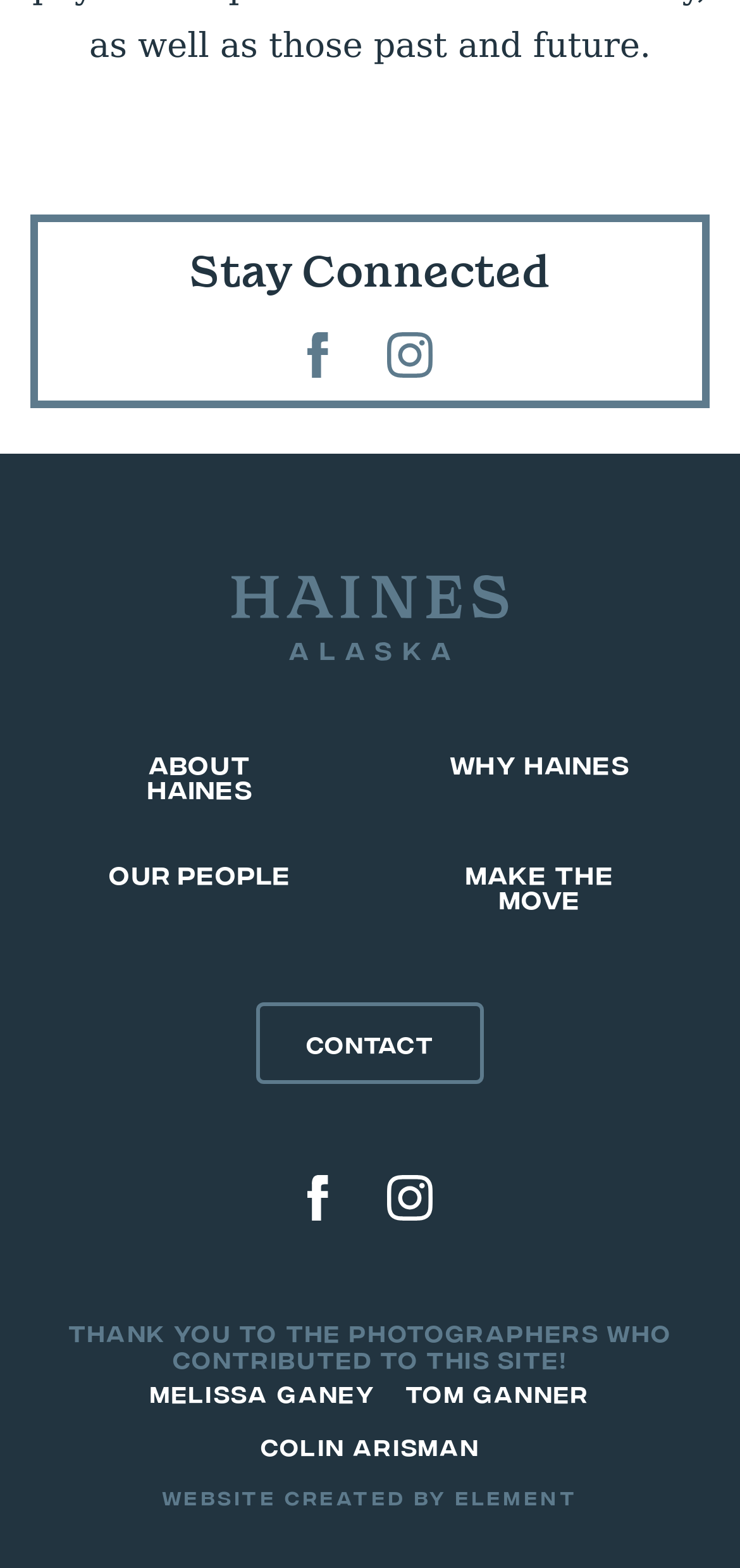Please answer the following question using a single word or phrase: 
How many links are there under 'Haines, Alaska'?

5